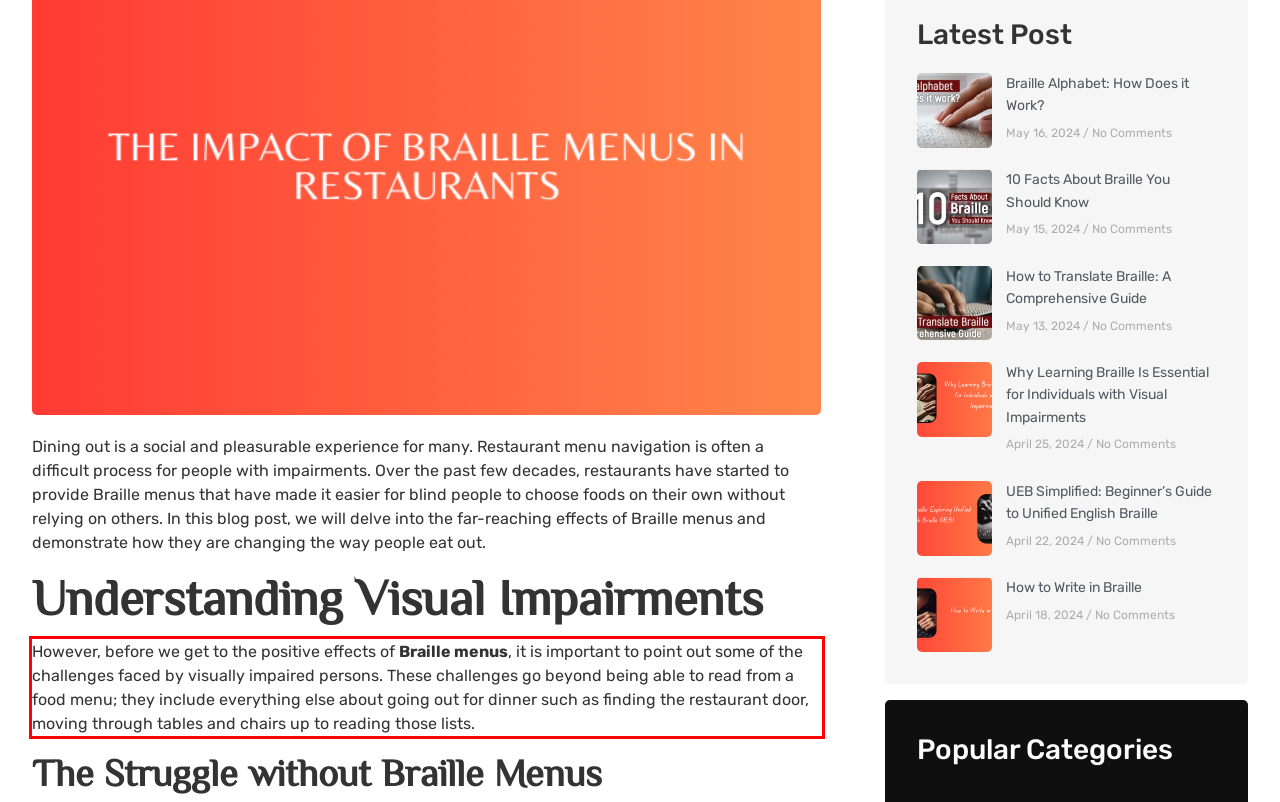Given a screenshot of a webpage containing a red rectangle bounding box, extract and provide the text content found within the red bounding box.

However, before we get to the positive effects of Braille menus, it is important to point out some of the challenges faced by visually impaired persons. These challenges go beyond being able to read from a food menu; they include everything else about going out for dinner such as finding the restaurant door, moving through tables and chairs up to reading those lists.